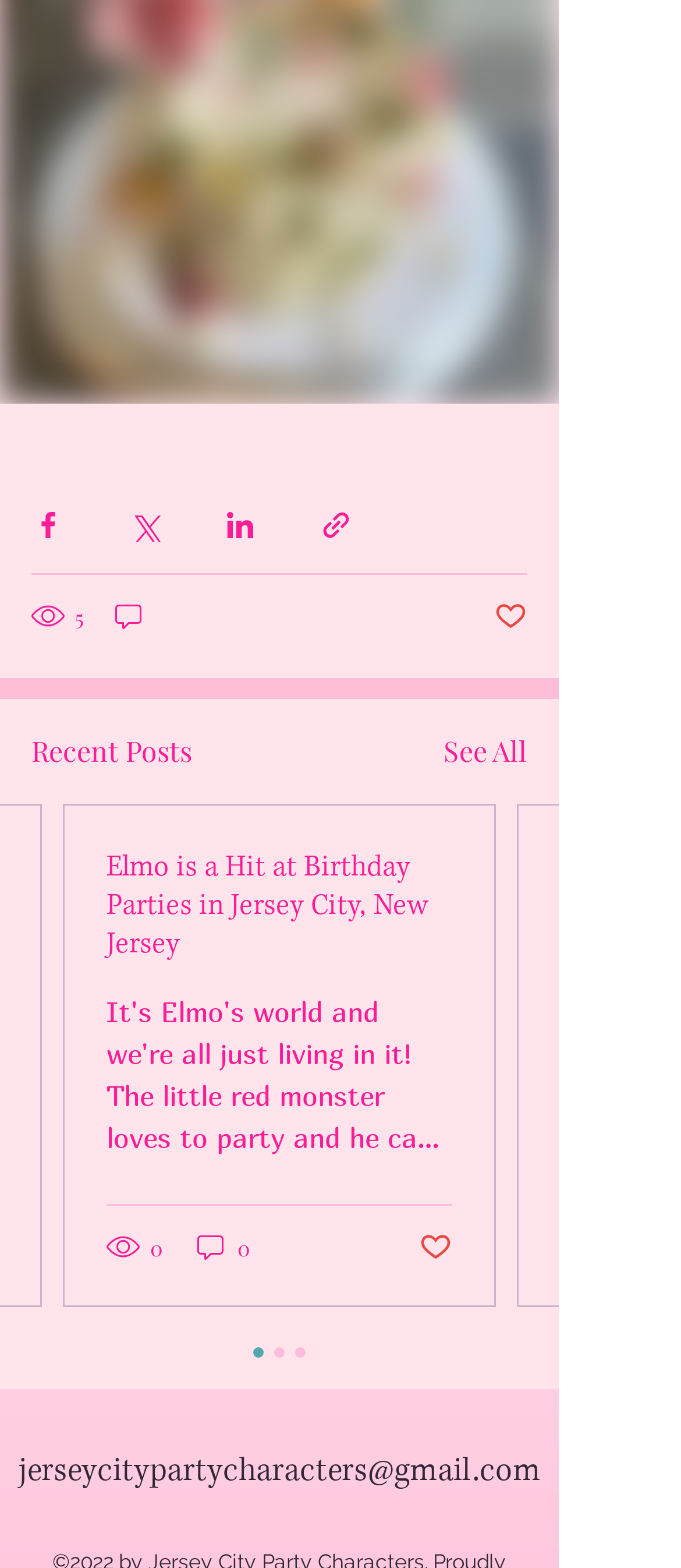What is the number of comments for the first post?
Please give a detailed and elaborate answer to the question based on the image.

I looked at the first post and found the text '0 comments' which indicates that the post has zero comments.